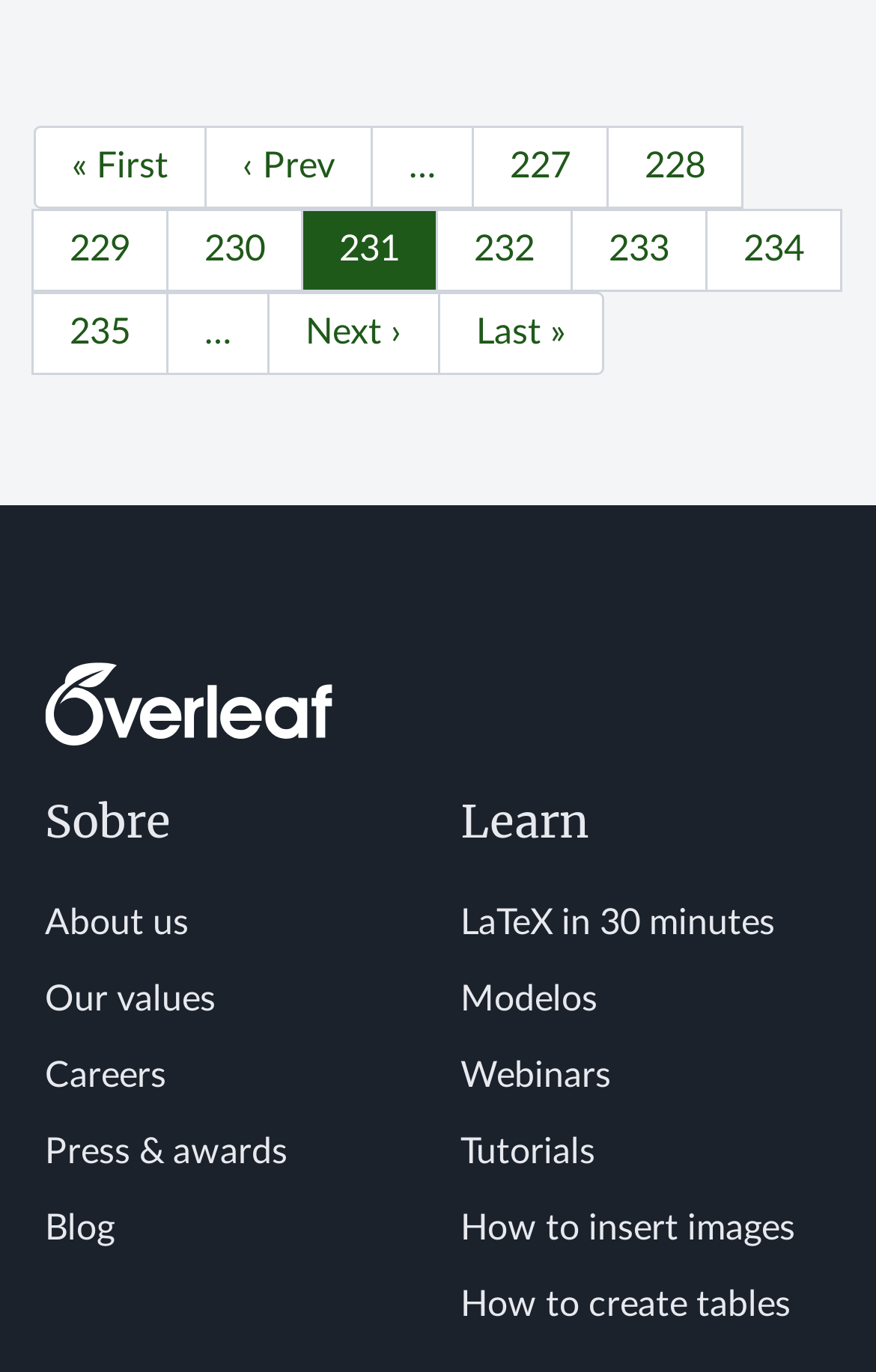How many links are available under the navigation section?
Answer the question in as much detail as possible.

I identified the navigation section and counted the number of link elements under it. There are 11 links, including 'Go to first page', 'Go to previous page', 'Go to page 227', and so on.